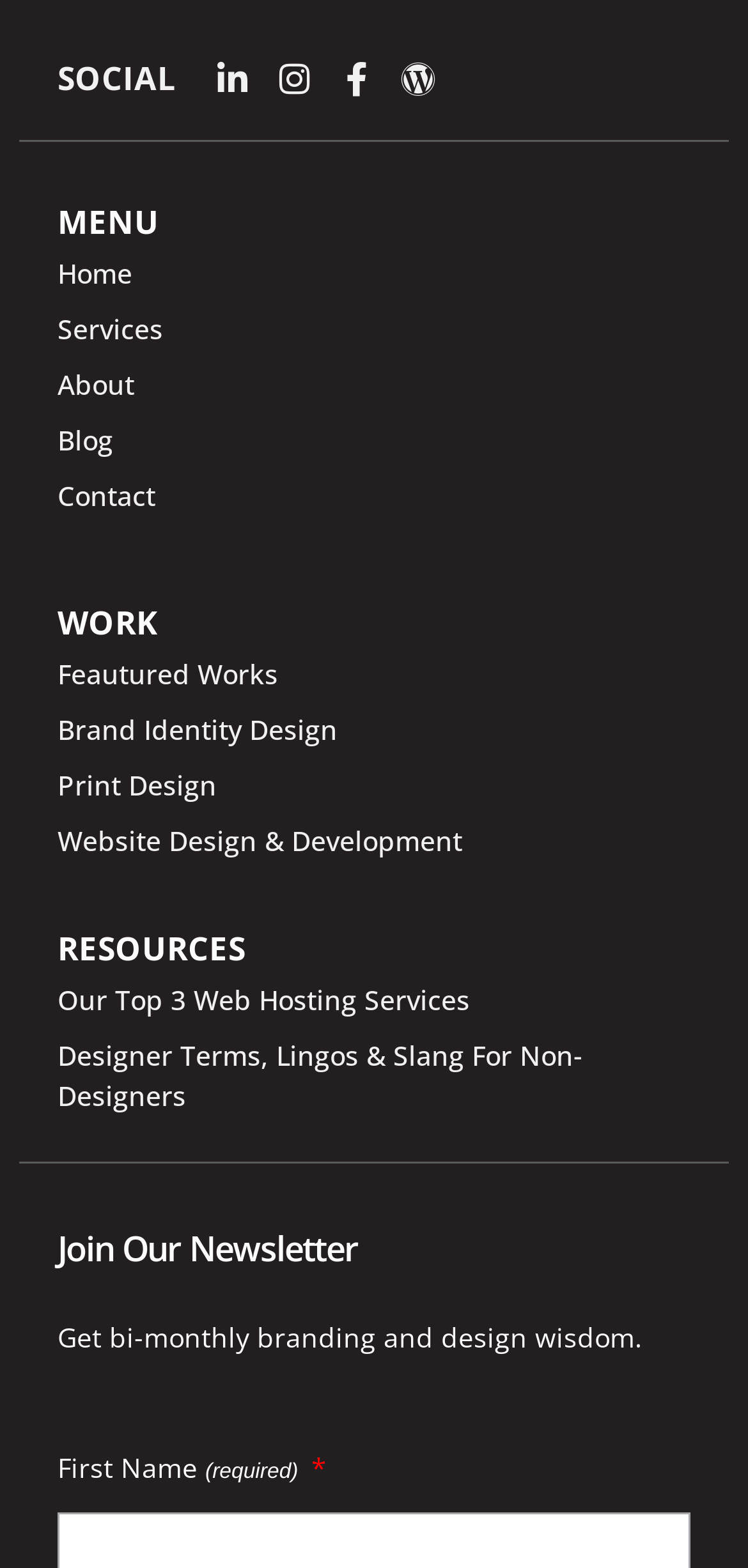Please identify the bounding box coordinates of the element I should click to complete this instruction: 'Explore Feautured Works'. The coordinates should be given as four float numbers between 0 and 1, like this: [left, top, right, bottom].

[0.077, 0.413, 0.618, 0.448]